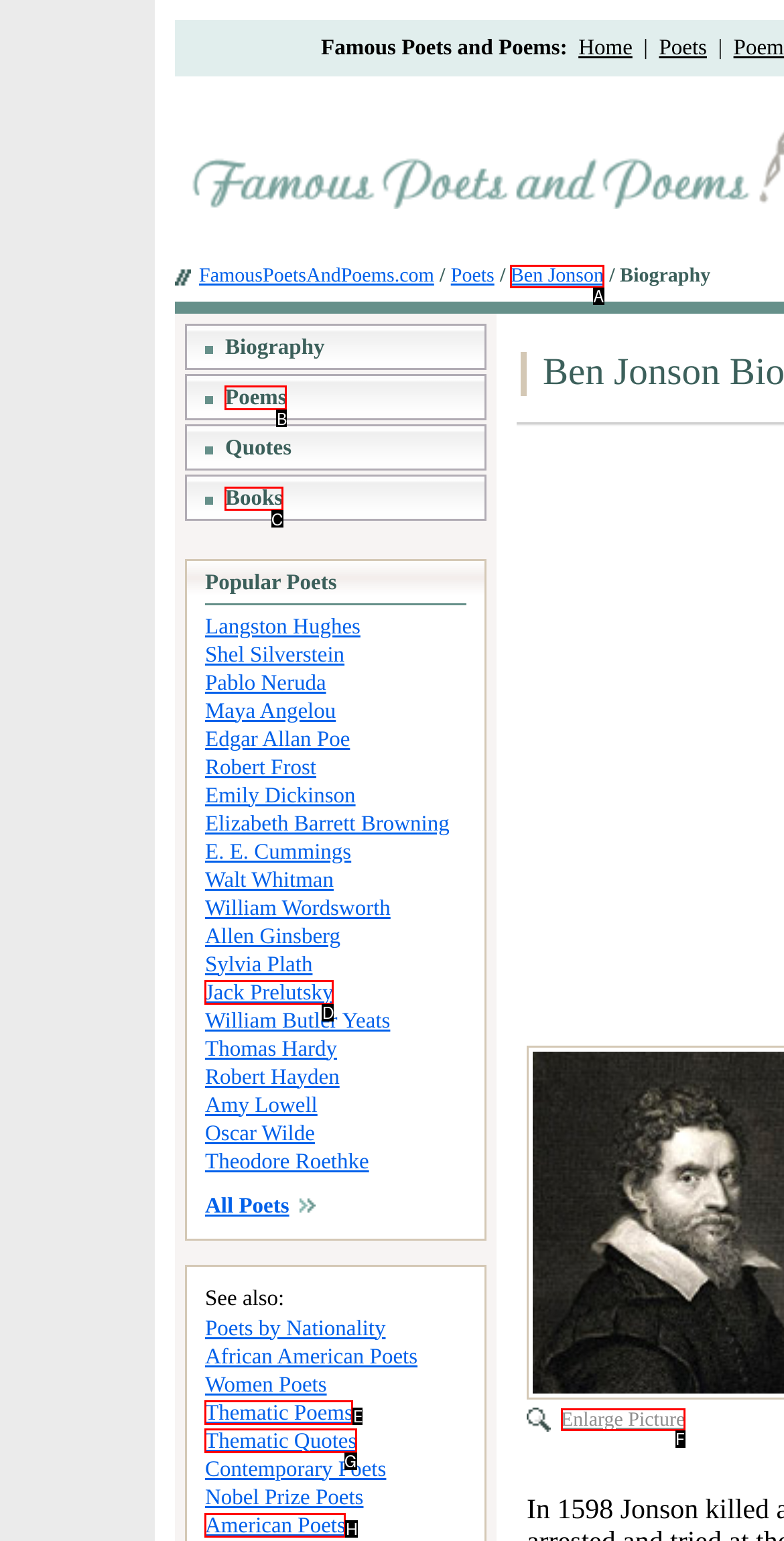Look at the description: Data Analysts
Determine the letter of the matching UI element from the given choices.

None